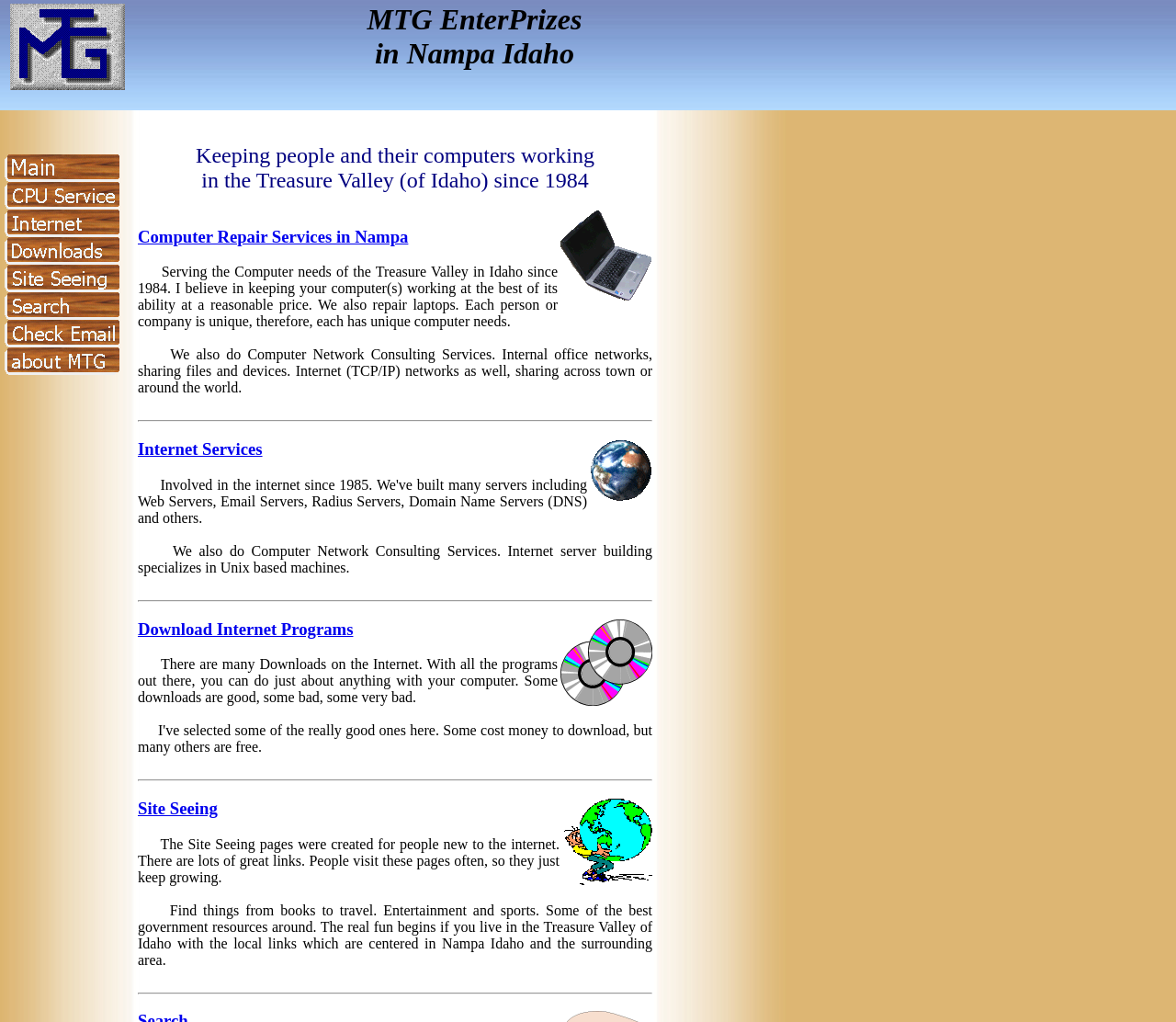Identify the main heading of the webpage and provide its text content.

MTG EnterPrizes
in Nampa Idaho